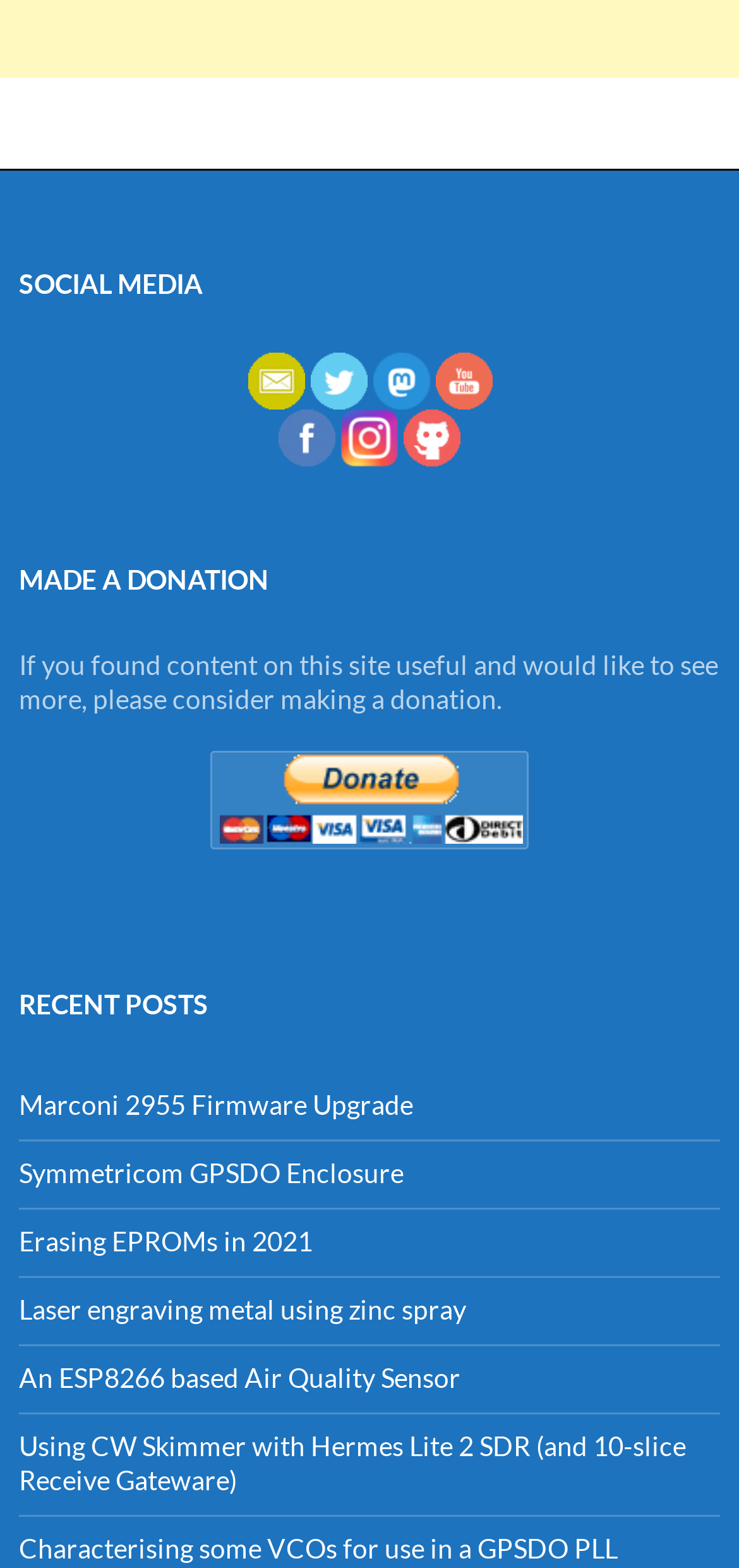Given the description of a UI element: "Posted by admin", identify the bounding box coordinates of the matching element in the webpage screenshot.

None